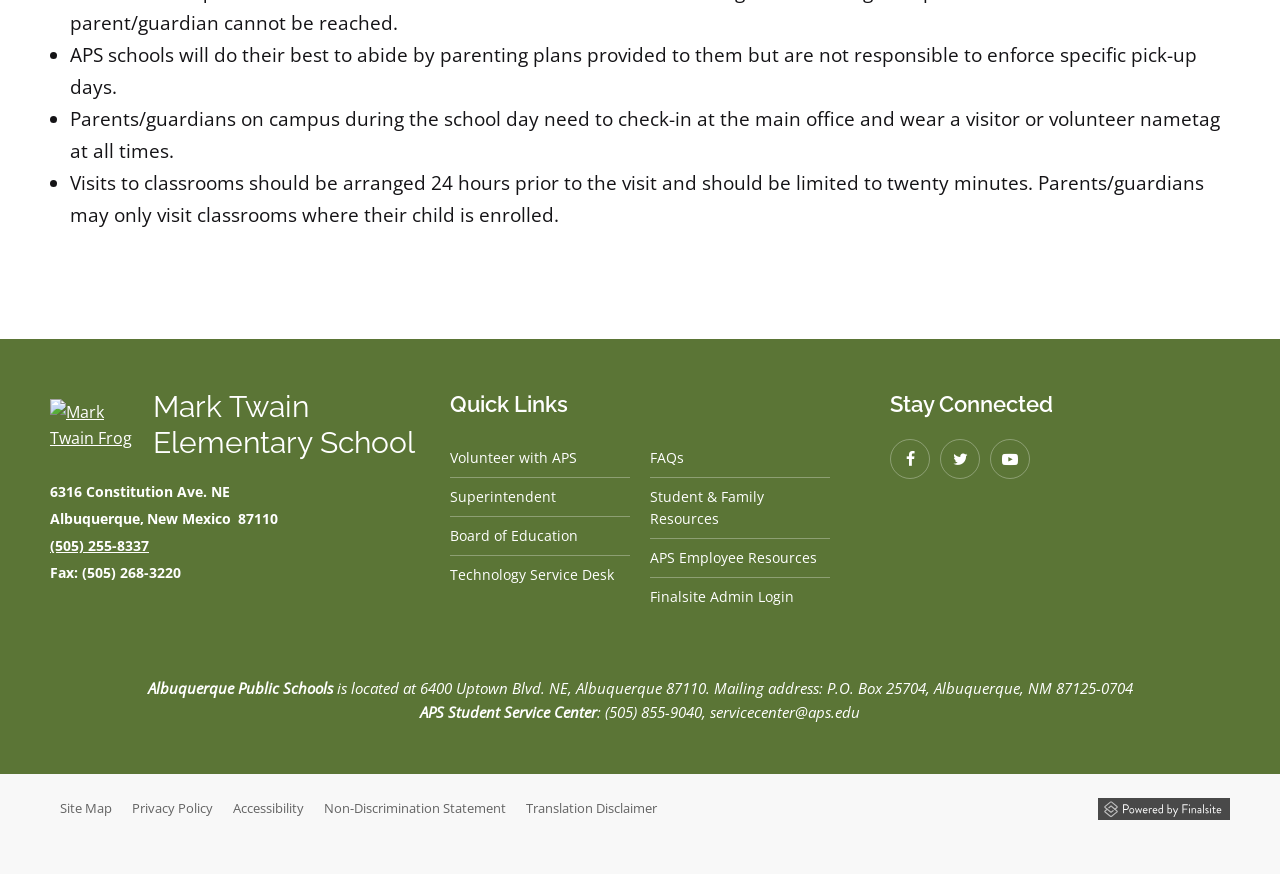What is the name of the school?
Please ensure your answer is as detailed and informative as possible.

I found the answer by looking at the link text 'Mark Twain Elementary School' in the article section, which suggests that it is the name of the school.